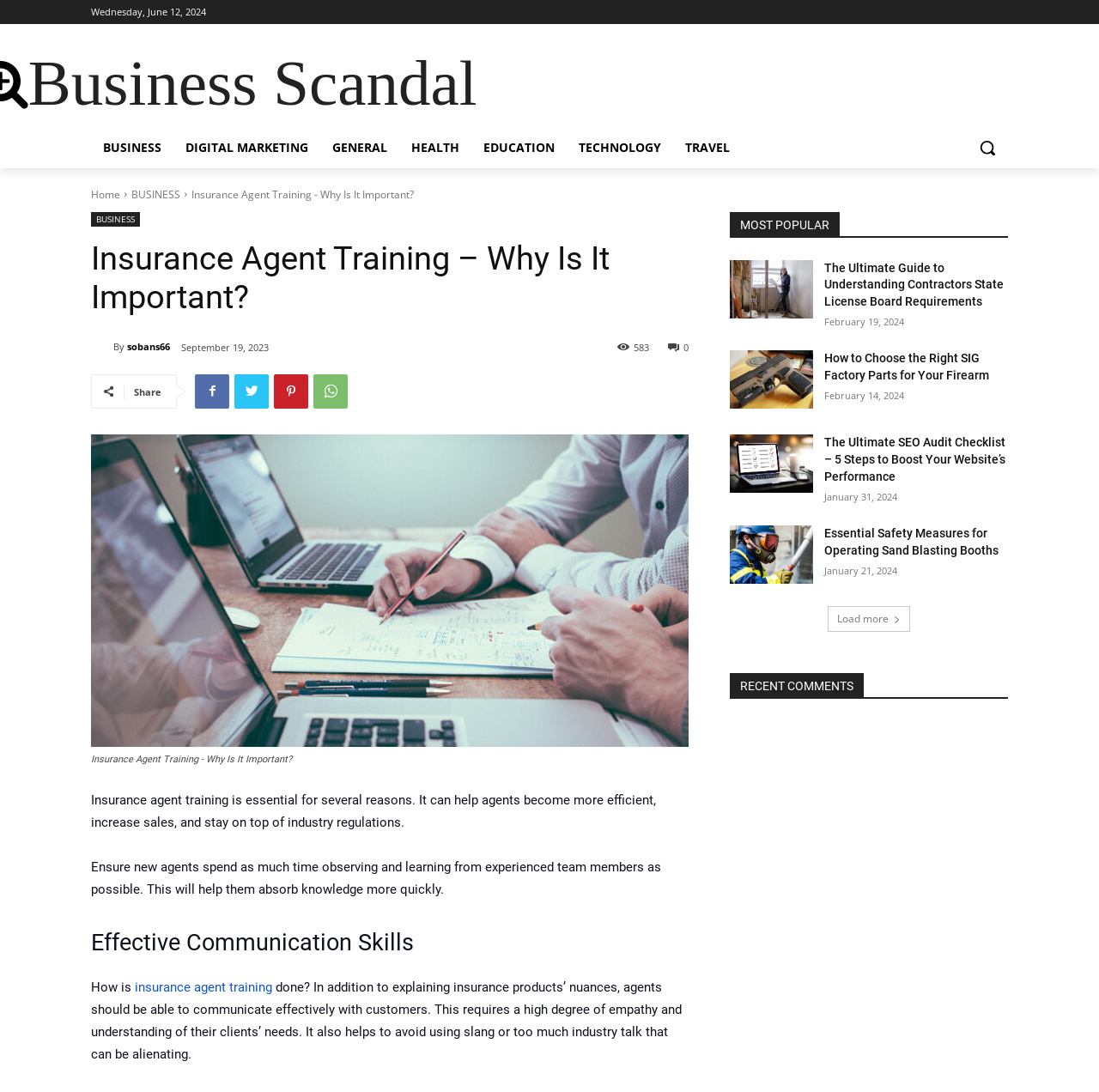Please identify the bounding box coordinates for the region that you need to click to follow this instruction: "Search for something".

[0.88, 0.116, 0.917, 0.154]